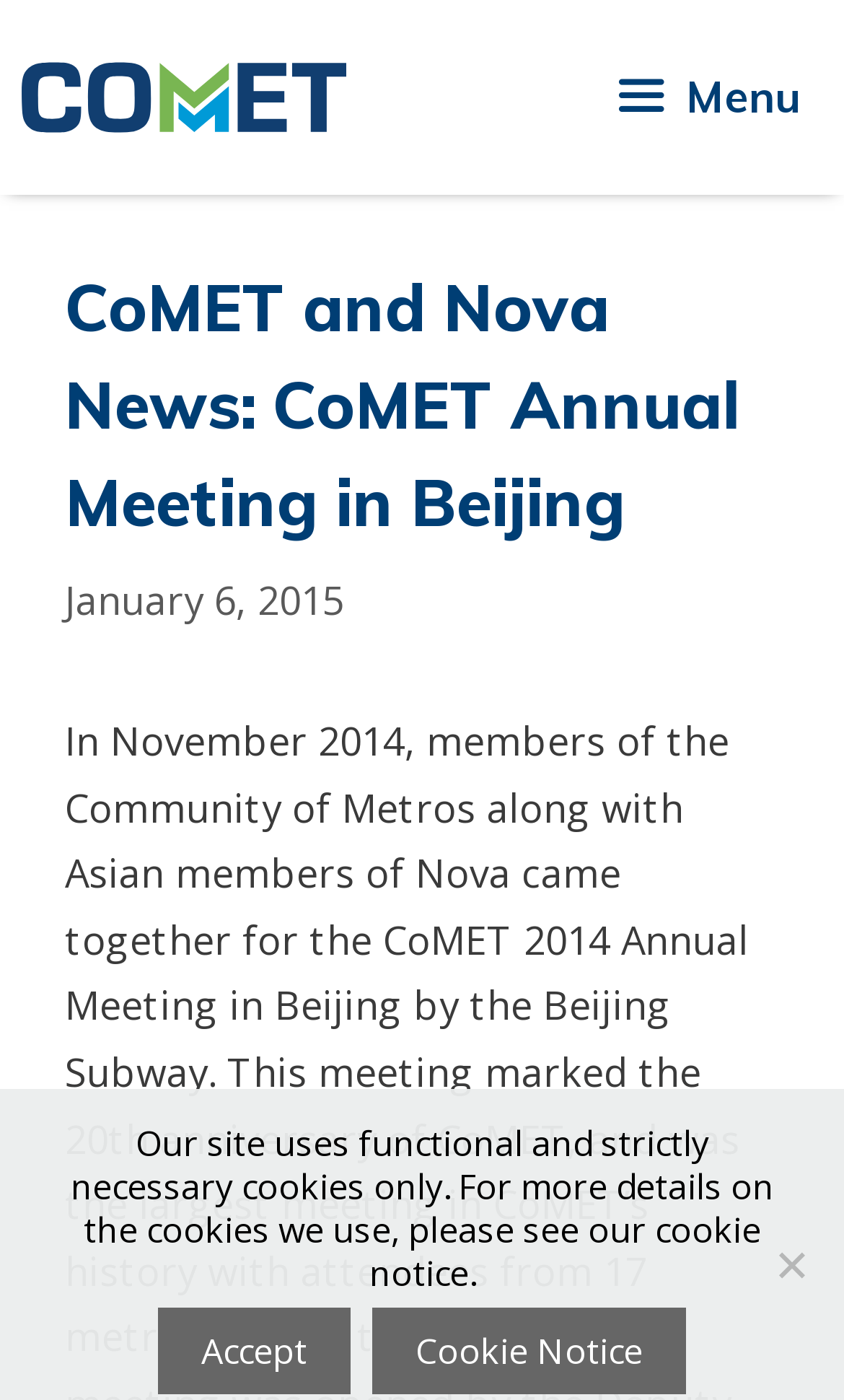From the element description: "Menu", extract the bounding box coordinates of the UI element. The coordinates should be expressed as four float numbers between 0 and 1, in the order [left, top, right, bottom].

[0.688, 0.0, 1.0, 0.139]